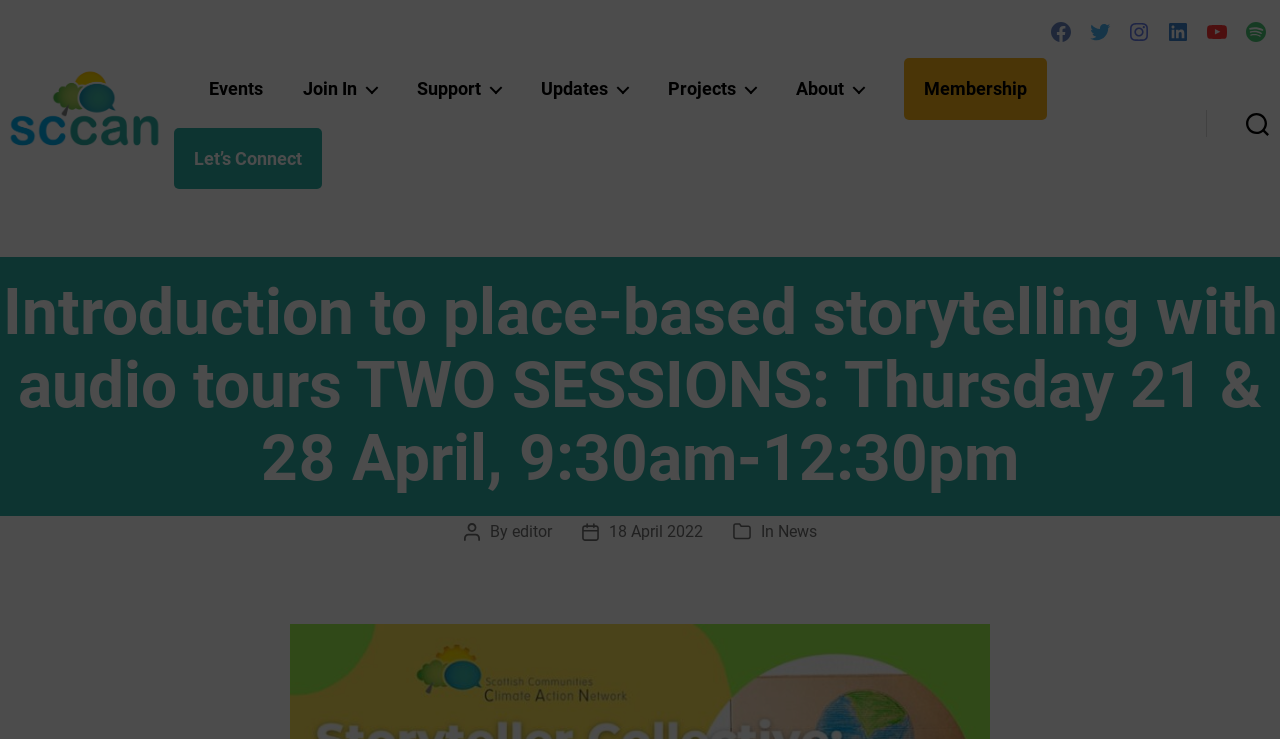Identify the bounding box coordinates for the UI element described as follows: "18 April 2022". Ensure the coordinates are four float numbers between 0 and 1, formatted as [left, top, right, bottom].

[0.475, 0.706, 0.549, 0.732]